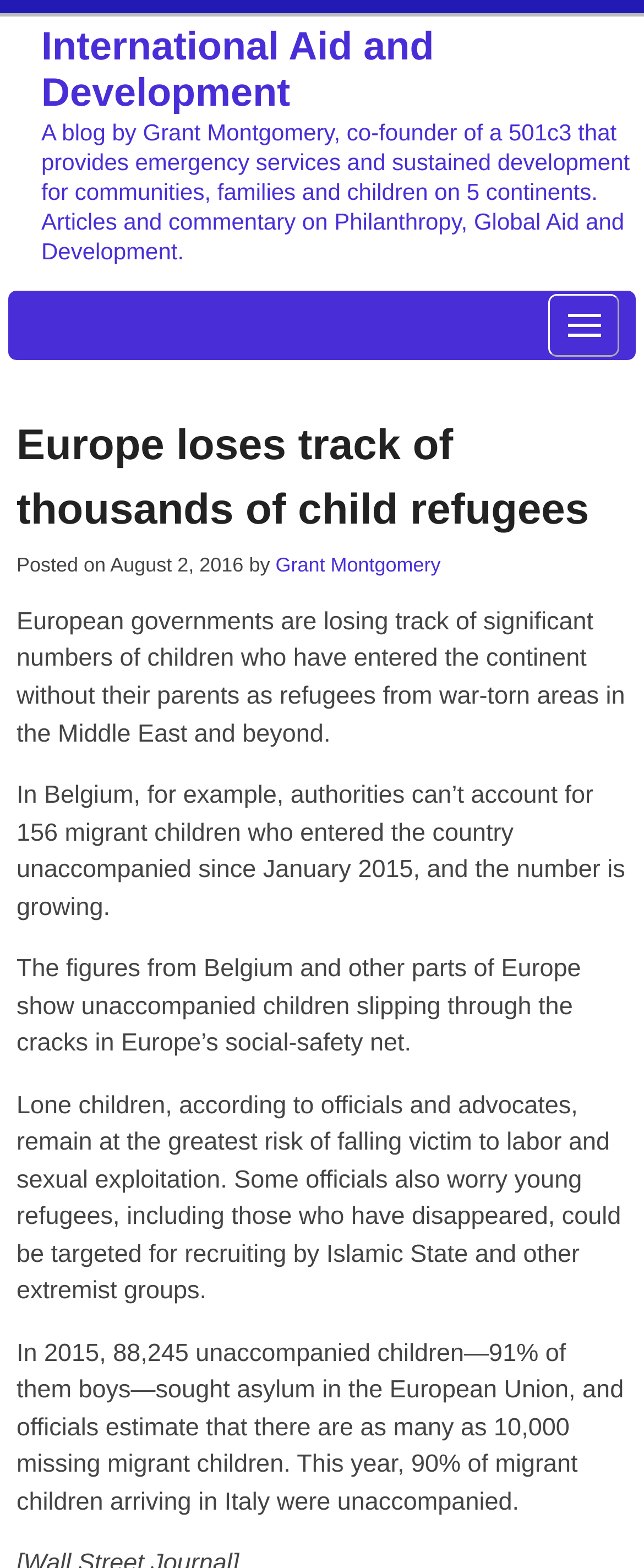Provide the bounding box coordinates of the HTML element this sentence describes: "Menu". The bounding box coordinates consist of four float numbers between 0 and 1, i.e., [left, top, right, bottom].

[0.852, 0.187, 0.962, 0.227]